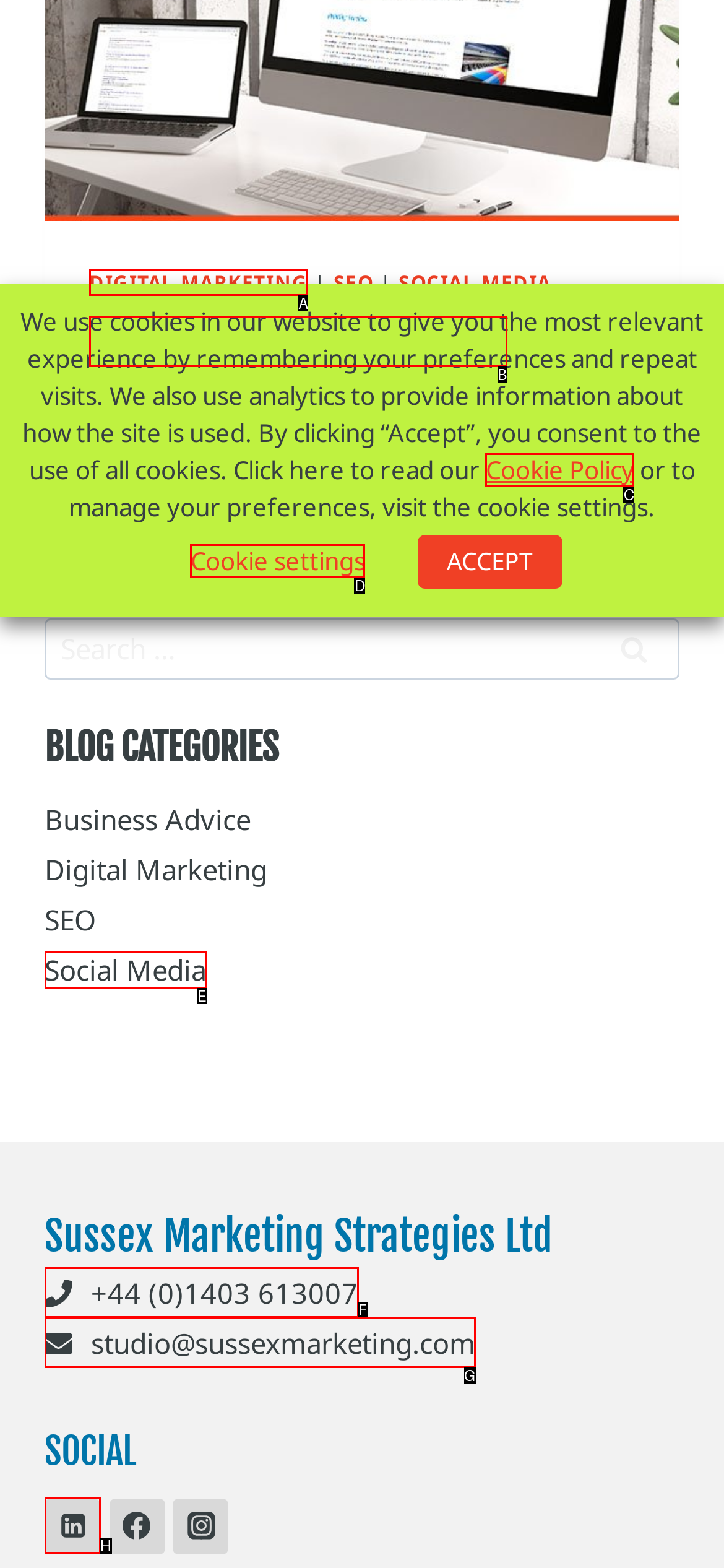Determine which HTML element best suits the description: Digital Marketing. Reply with the letter of the matching option.

A